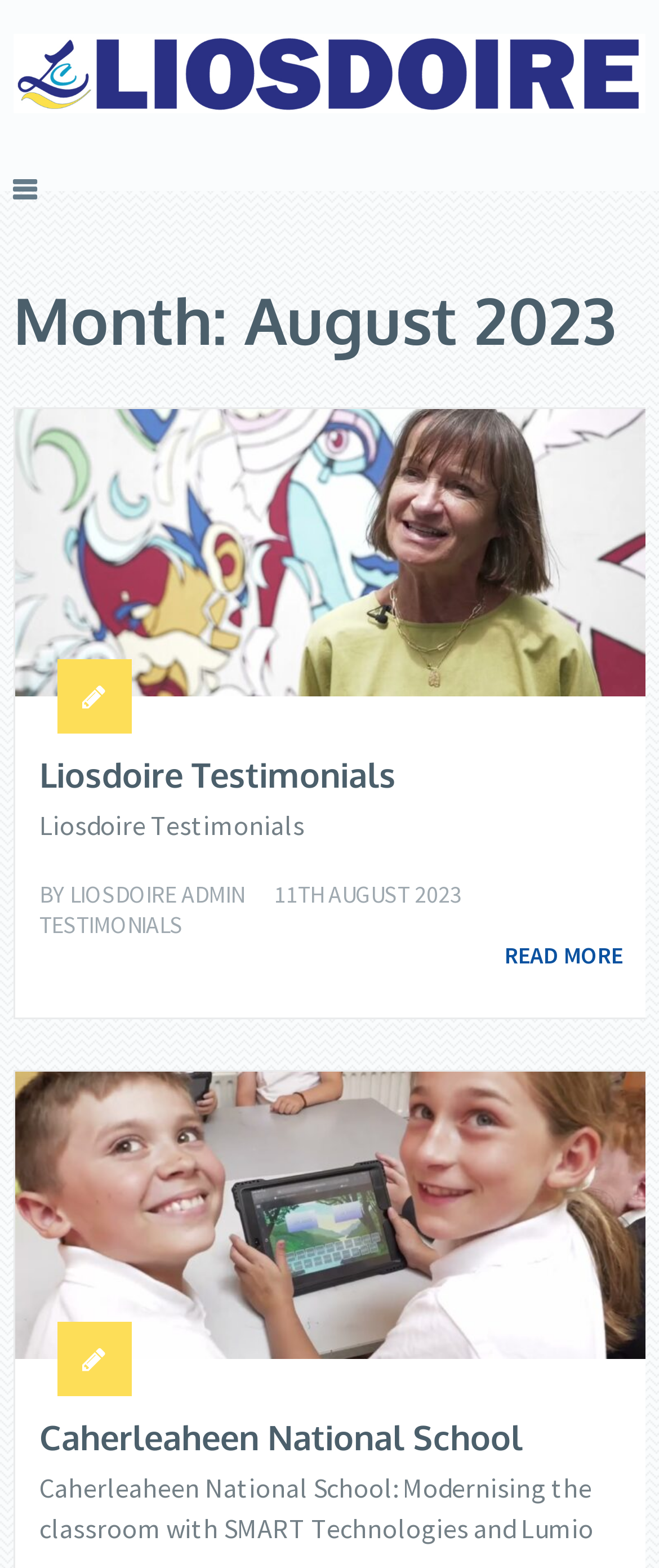What is the main heading displayed on the webpage? Please provide the text.

Month: August 2023